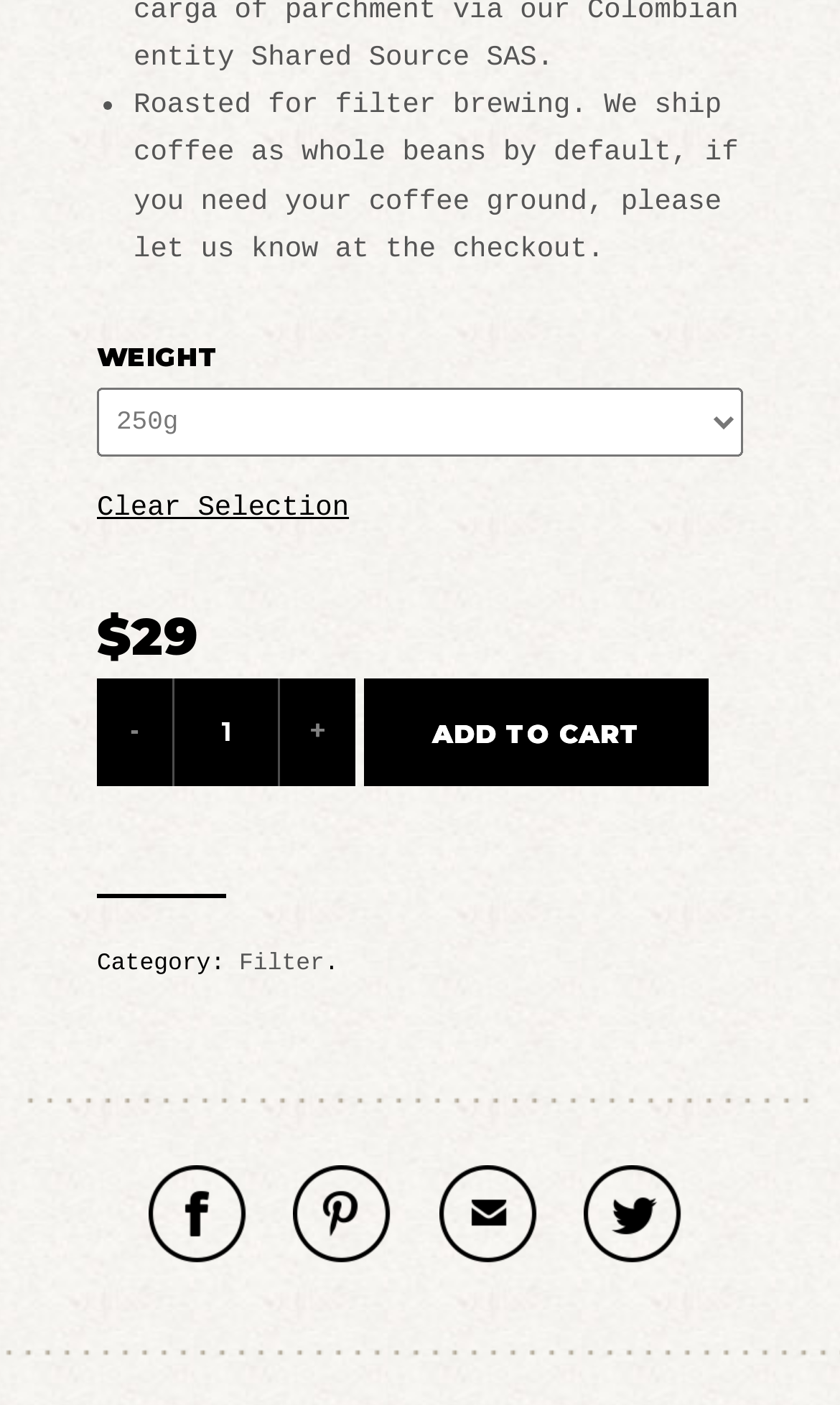Identify the bounding box coordinates for the region of the element that should be clicked to carry out the instruction: "Decrease quantity". The bounding box coordinates should be four float numbers between 0 and 1, i.e., [left, top, right, bottom].

[0.115, 0.482, 0.205, 0.559]